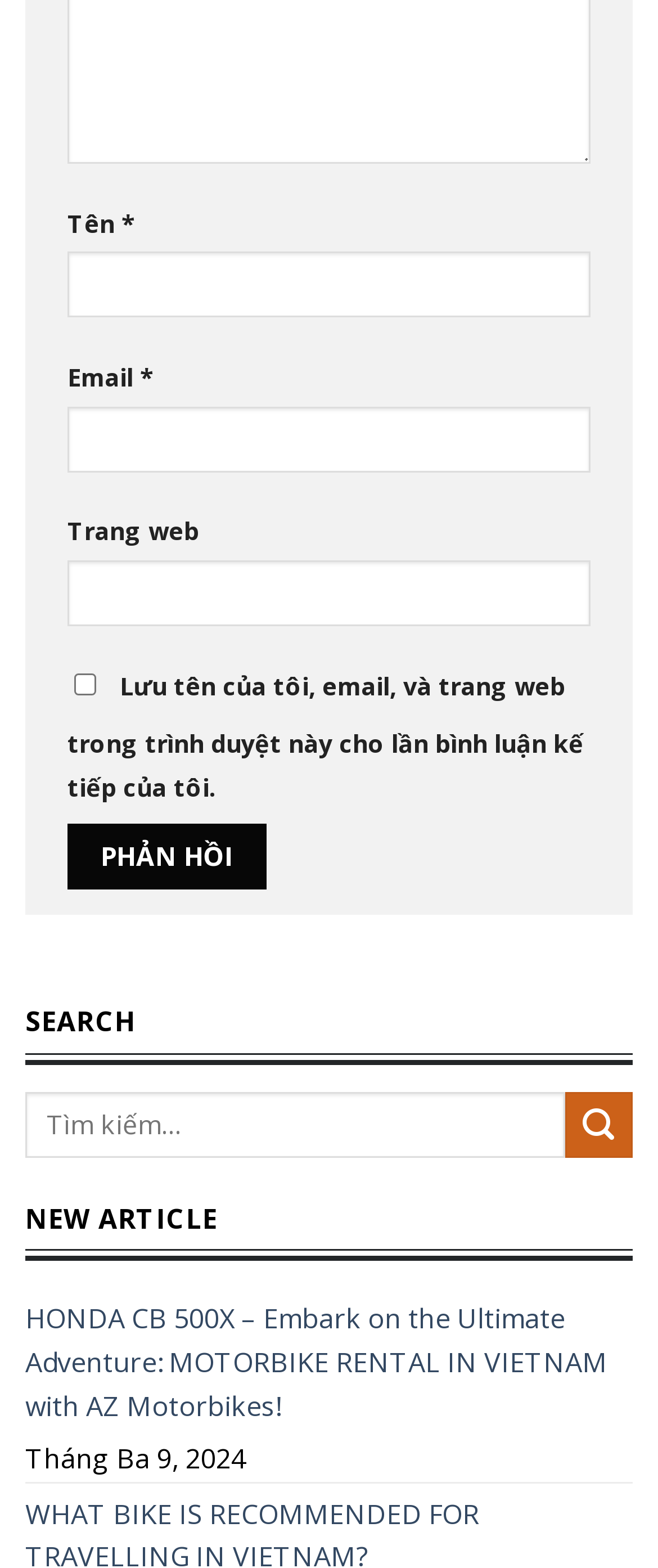What is the date of the article?
Please ensure your answer to the question is detailed and covers all necessary aspects.

The date of the article is 'Tháng Ba 9, 2024' which is a Vietnamese date format meaning 'March 9, 2024'. This can be inferred from the StaticText element with ID 369 and OCR text 'Tháng Ba 9, 2024'.